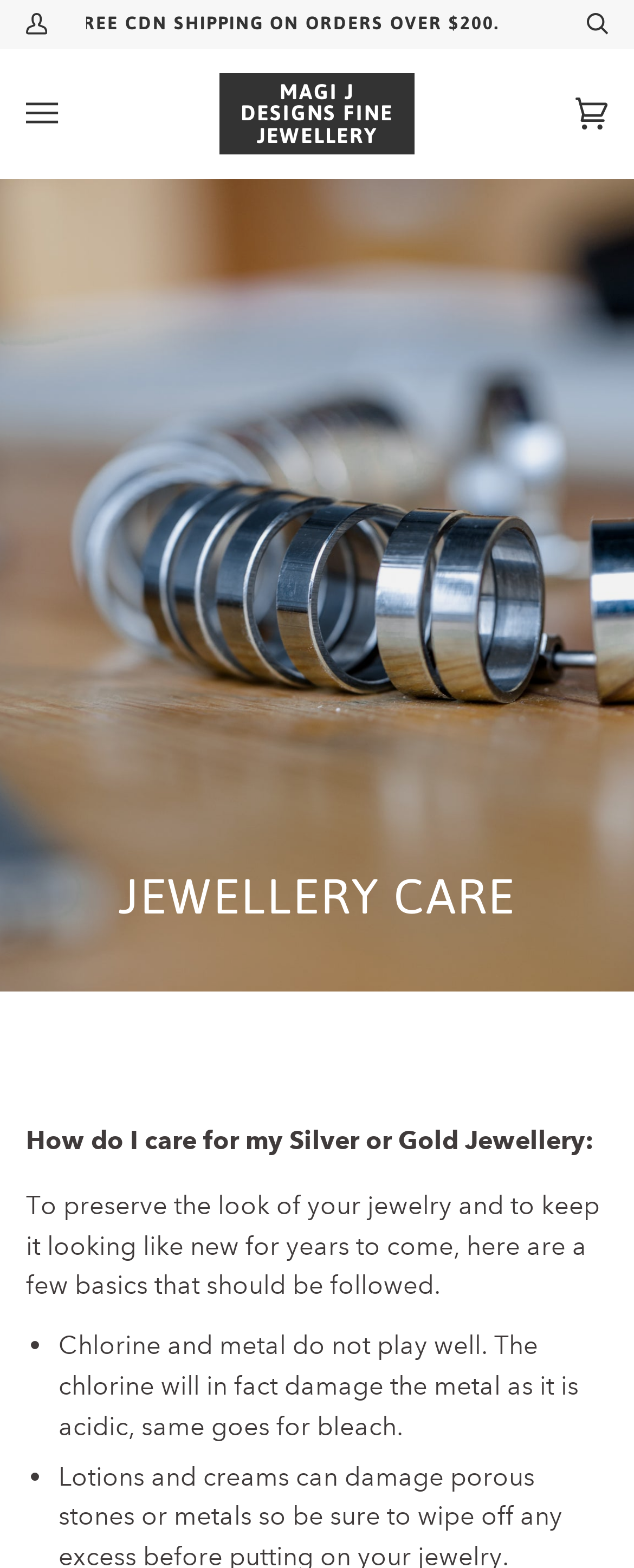Given the element description, predict the bounding box coordinates in the format (top-left x, top-left y, bottom-right x, bottom-right y). Make sure all values are between 0 and 1. Here is the element description: Staff

None